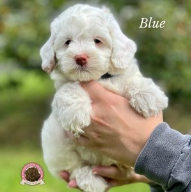Offer a meticulous description of the image.

This charming image features a fluffy white puppy, named "Blue," being gently held in a person's hand. With its soft, curly coat and adorable expression, the puppy embodies the affectionate and playful nature typical of its breed. The background is beautifully blurred, showcasing a soft green landscape that emphasizes the puppy's cuteness. Above the puppy, the name "Blue" is elegantly displayed, adding a personalized touch to this delightful moment. The image captures the essence of joy and companionship that comes with welcoming a puppy into one's life.